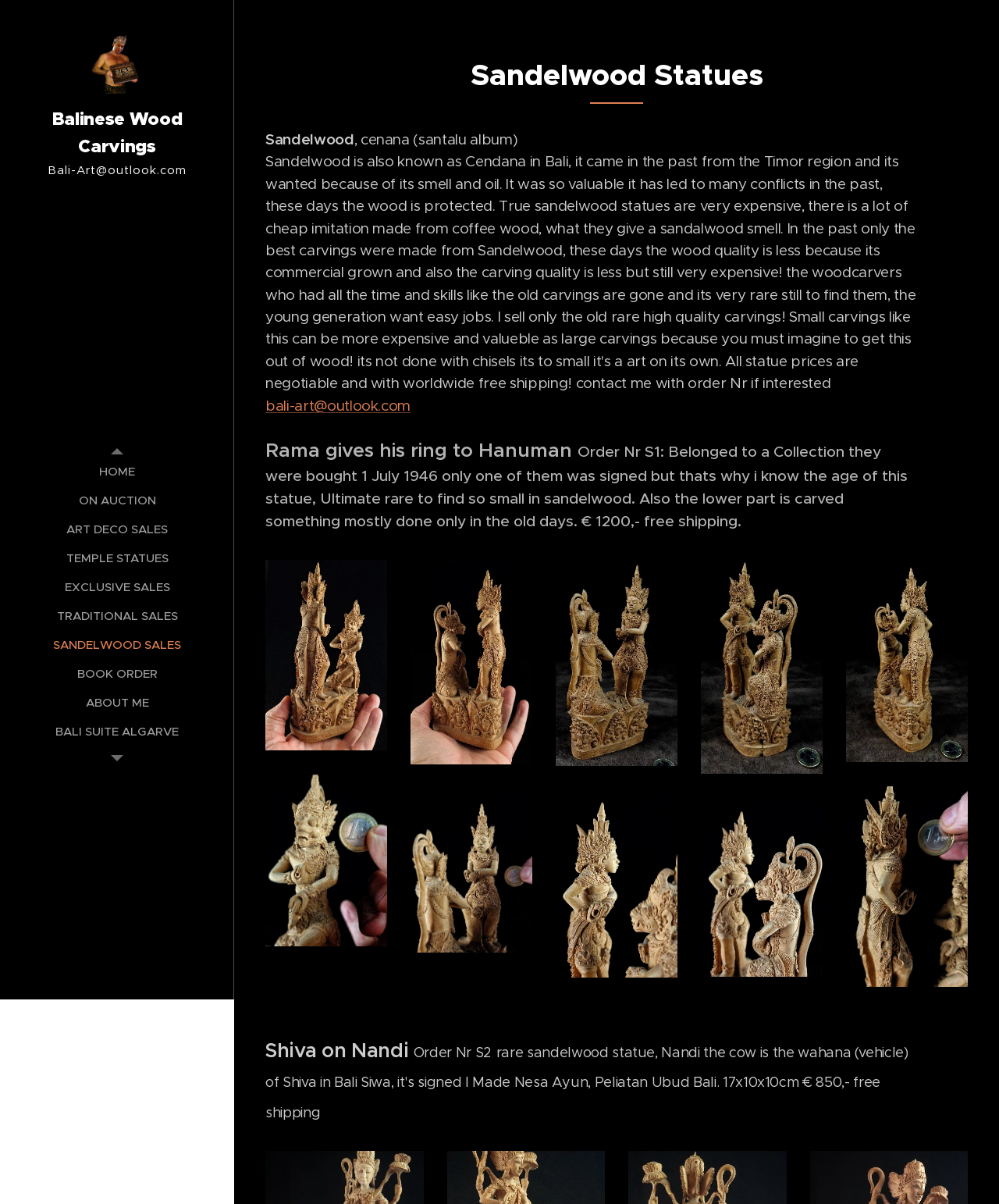Provide the bounding box coordinates for the UI element that is described by this text: "On Auction". The coordinates should be in the form of four float numbers between 0 and 1: [left, top, right, bottom].

[0.005, 0.408, 0.23, 0.423]